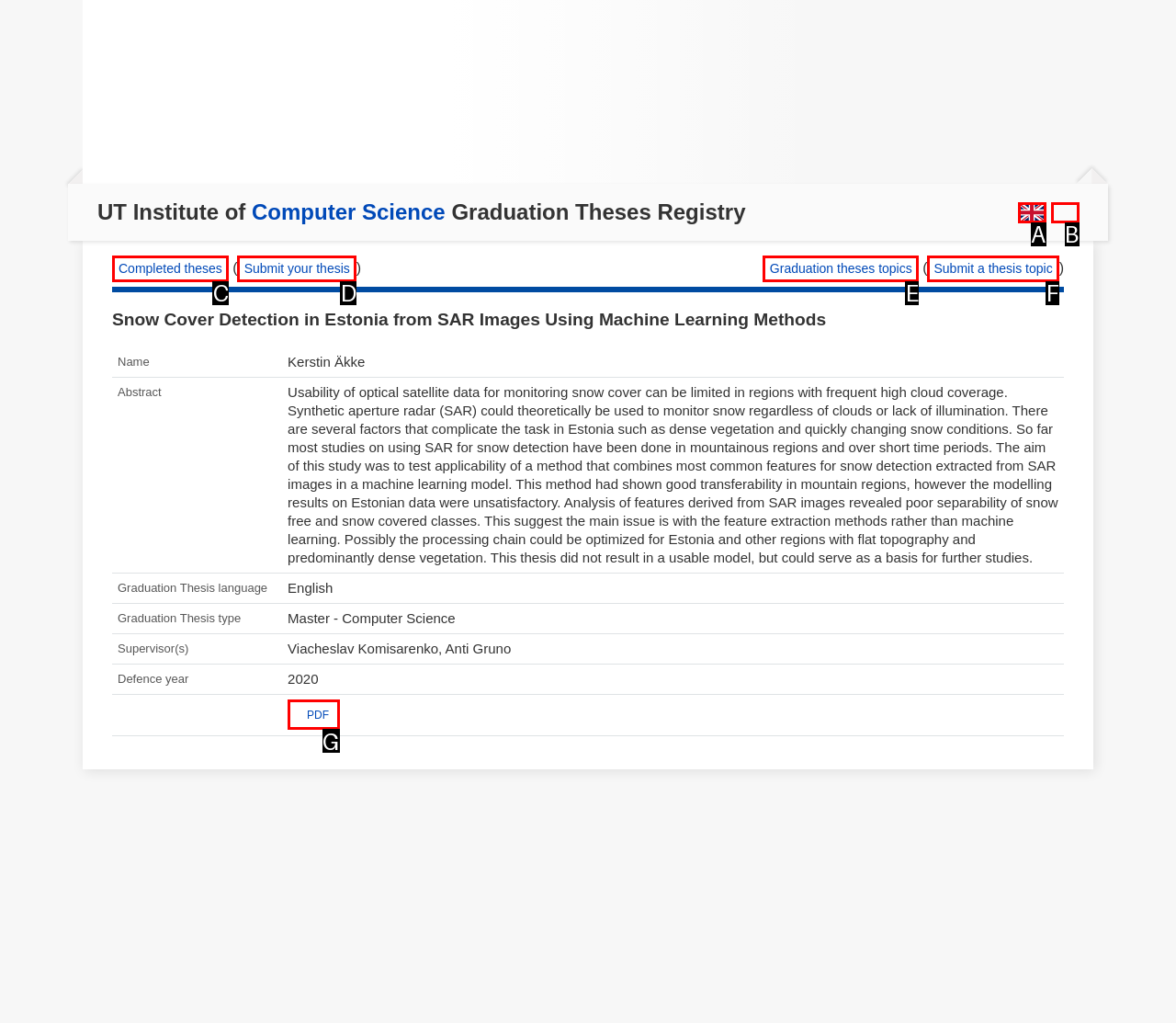Identify which HTML element matches the description: Submit your thesis
Provide your answer in the form of the letter of the correct option from the listed choices.

D